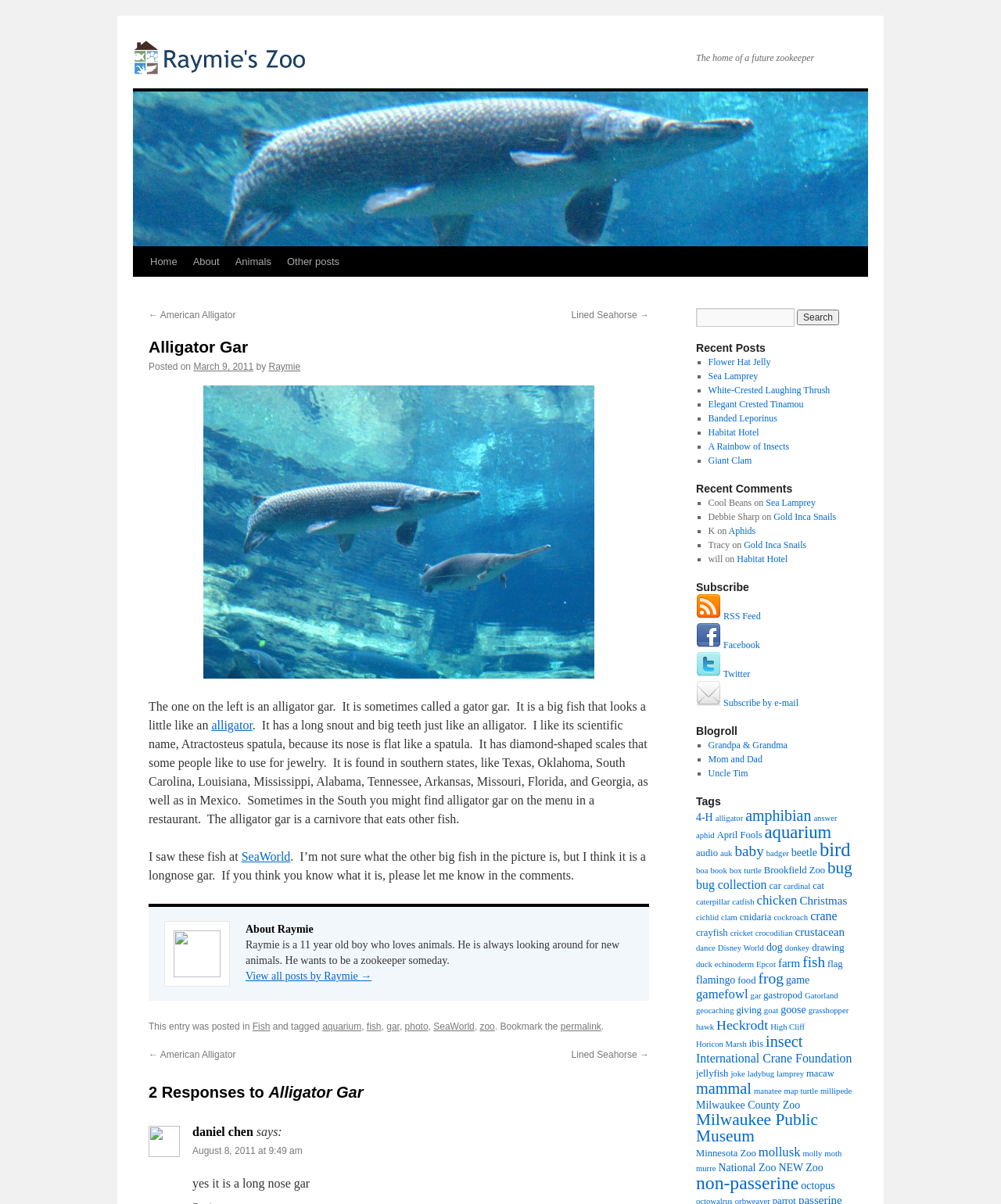Determine the bounding box coordinates of the clickable area required to perform the following instruction: "View the 'About' page". The coordinates should be represented as four float numbers between 0 and 1: [left, top, right, bottom].

[0.185, 0.205, 0.227, 0.23]